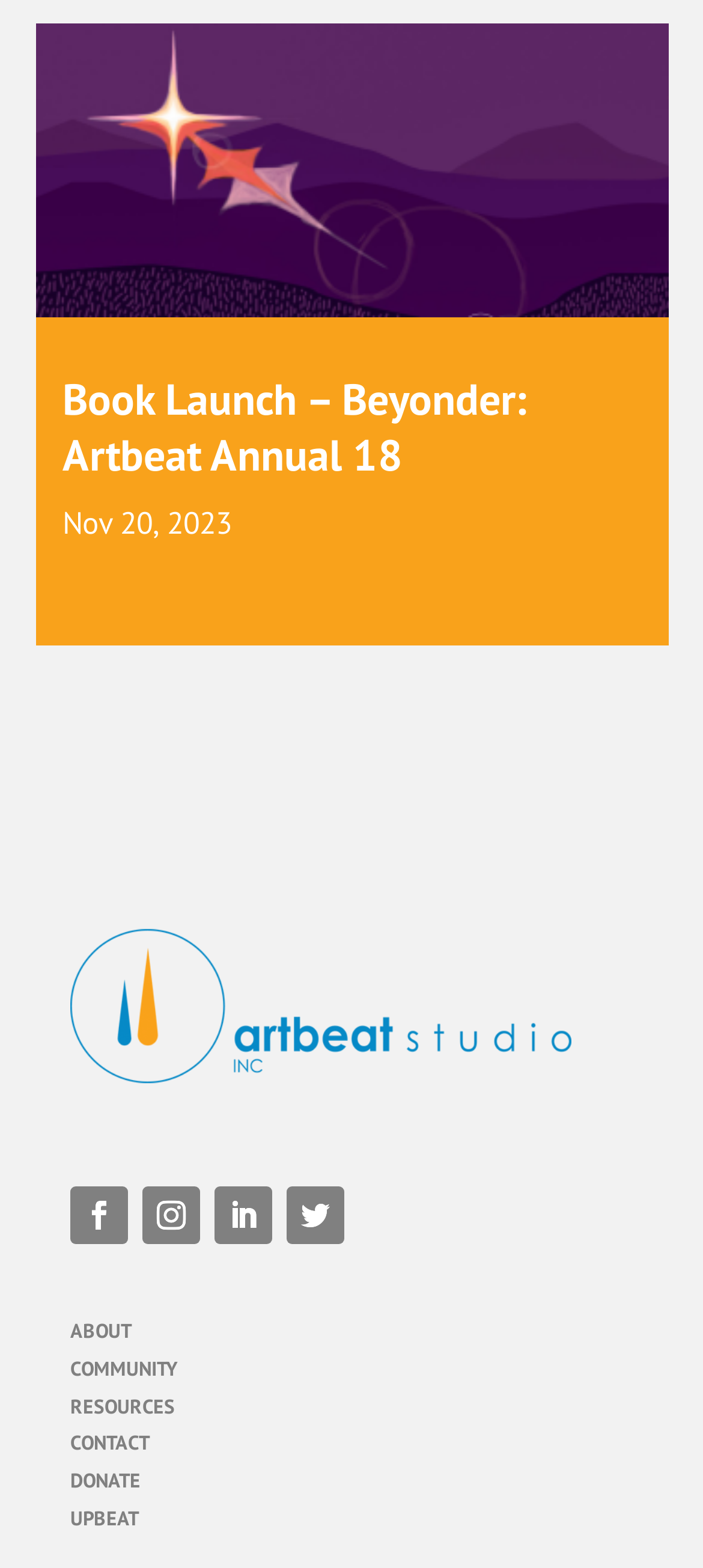What is the date of the latest article?
Using the image as a reference, answer with just one word or a short phrase.

Nov 20, 2023